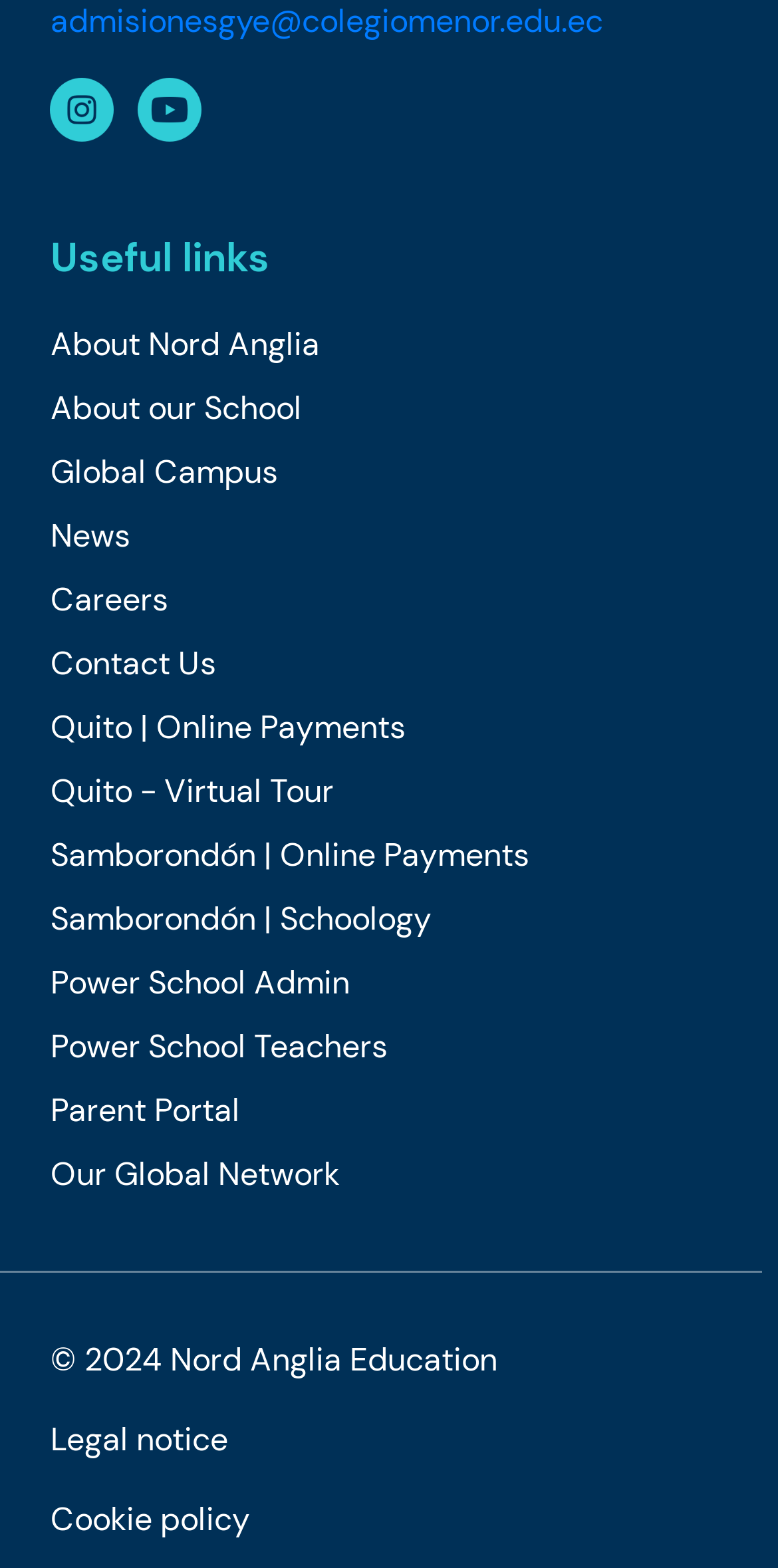Could you indicate the bounding box coordinates of the region to click in order to complete this instruction: "visit instagram".

[0.065, 0.055, 0.168, 0.082]